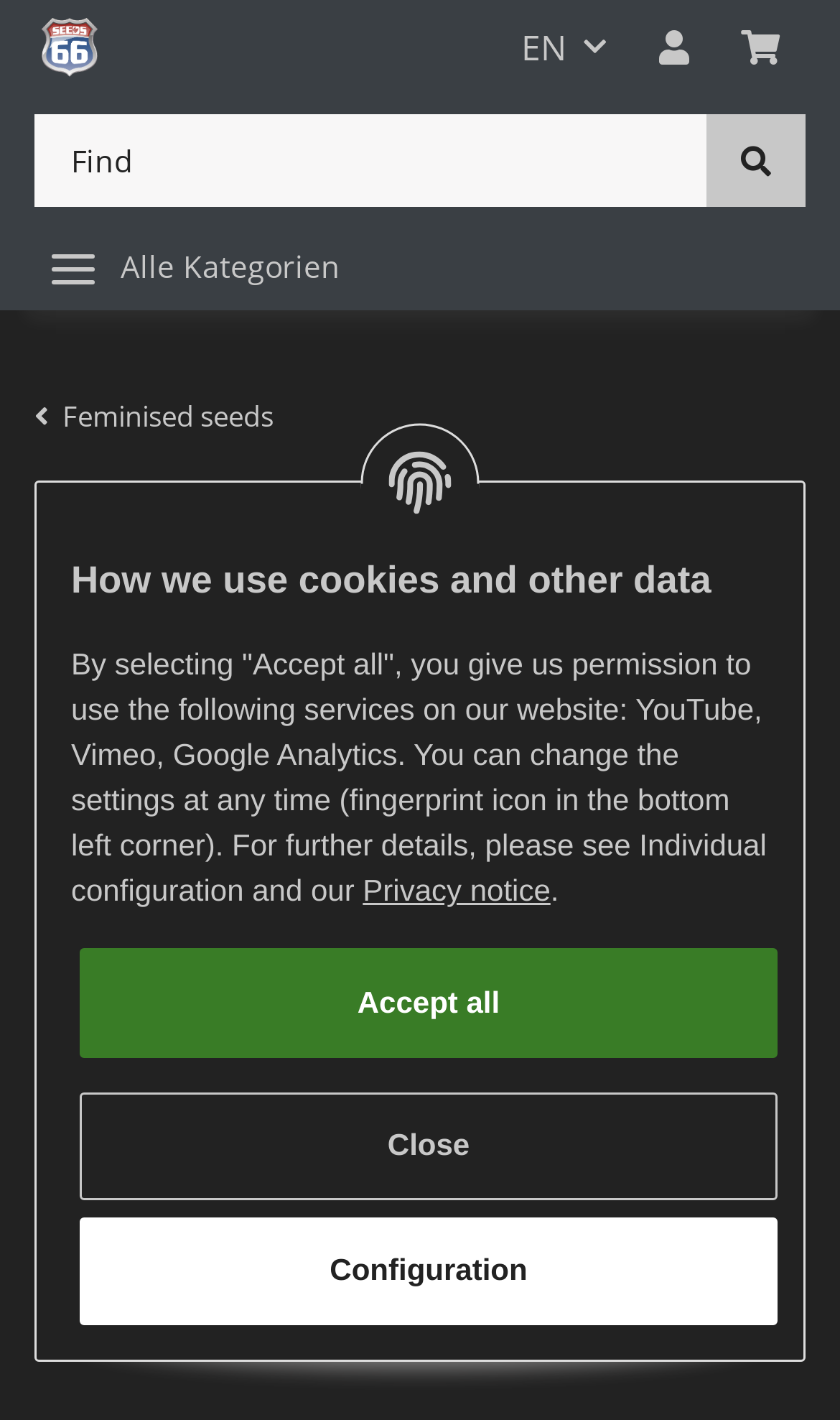What type of products are sold on this webpage?
Using the image, provide a concise answer in one word or a short phrase.

Seeds